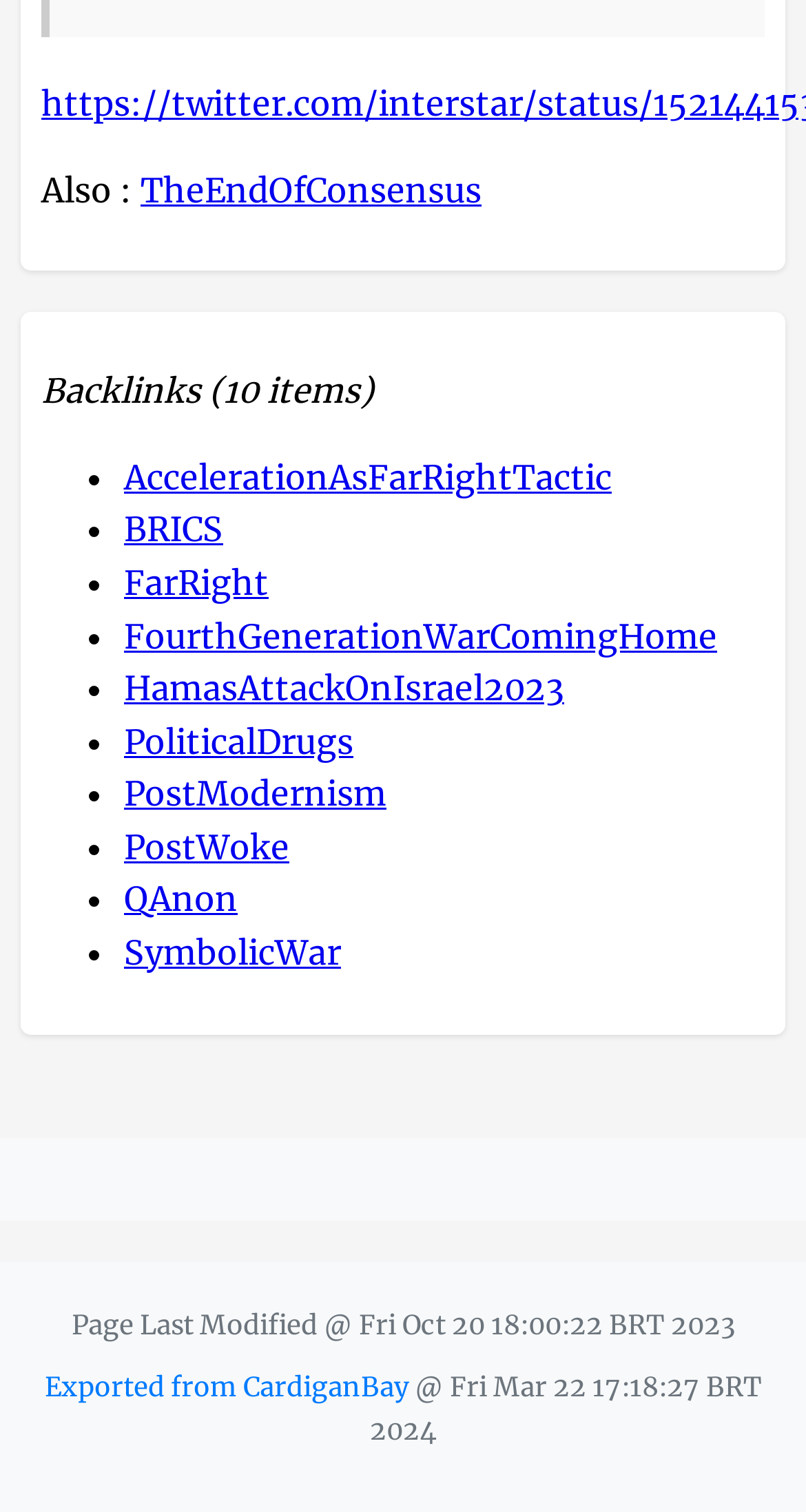Please determine the bounding box coordinates of the element's region to click for the following instruction: "Click on the link 'SymbolicWar'".

[0.154, 0.616, 0.423, 0.644]